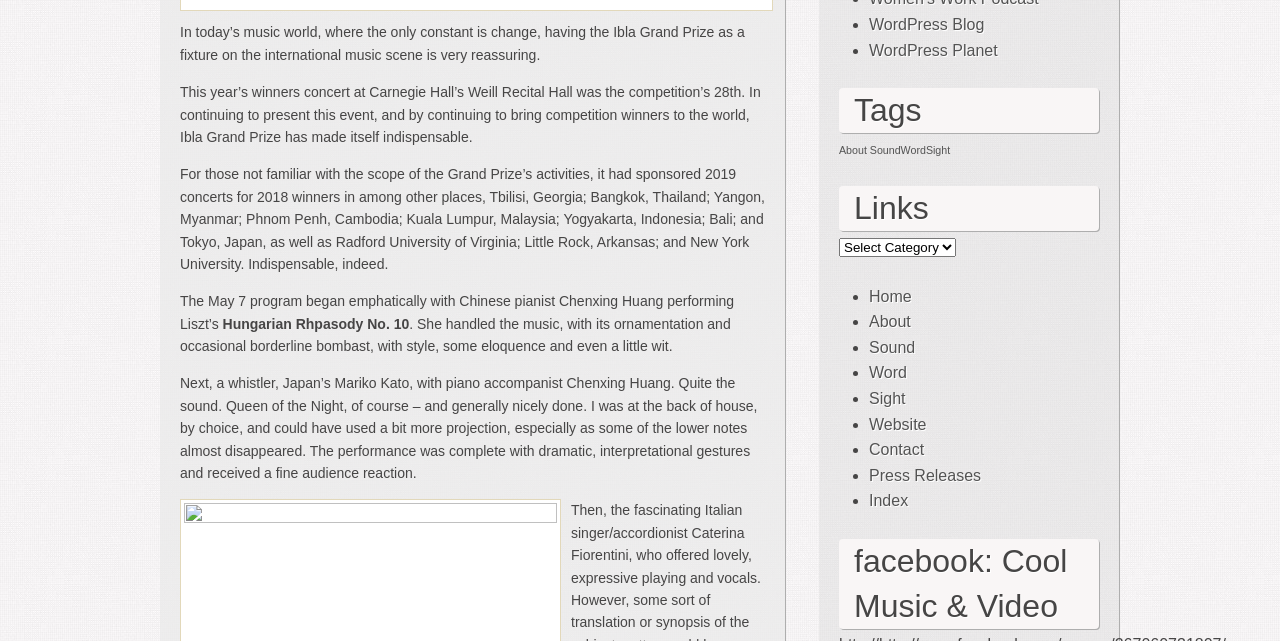Refer to the screenshot and answer the following question in detail:
What is the name of the piano piece performed by Chenxing Huang?

According to the text, Chenxing Huang performed Liszt's Hungarian Rhapsody No. 10, which is mentioned in the paragraph starting with 'The May 7 program began emphatically with Chinese pianist Chenxing Huang performing Liszt’s...'.